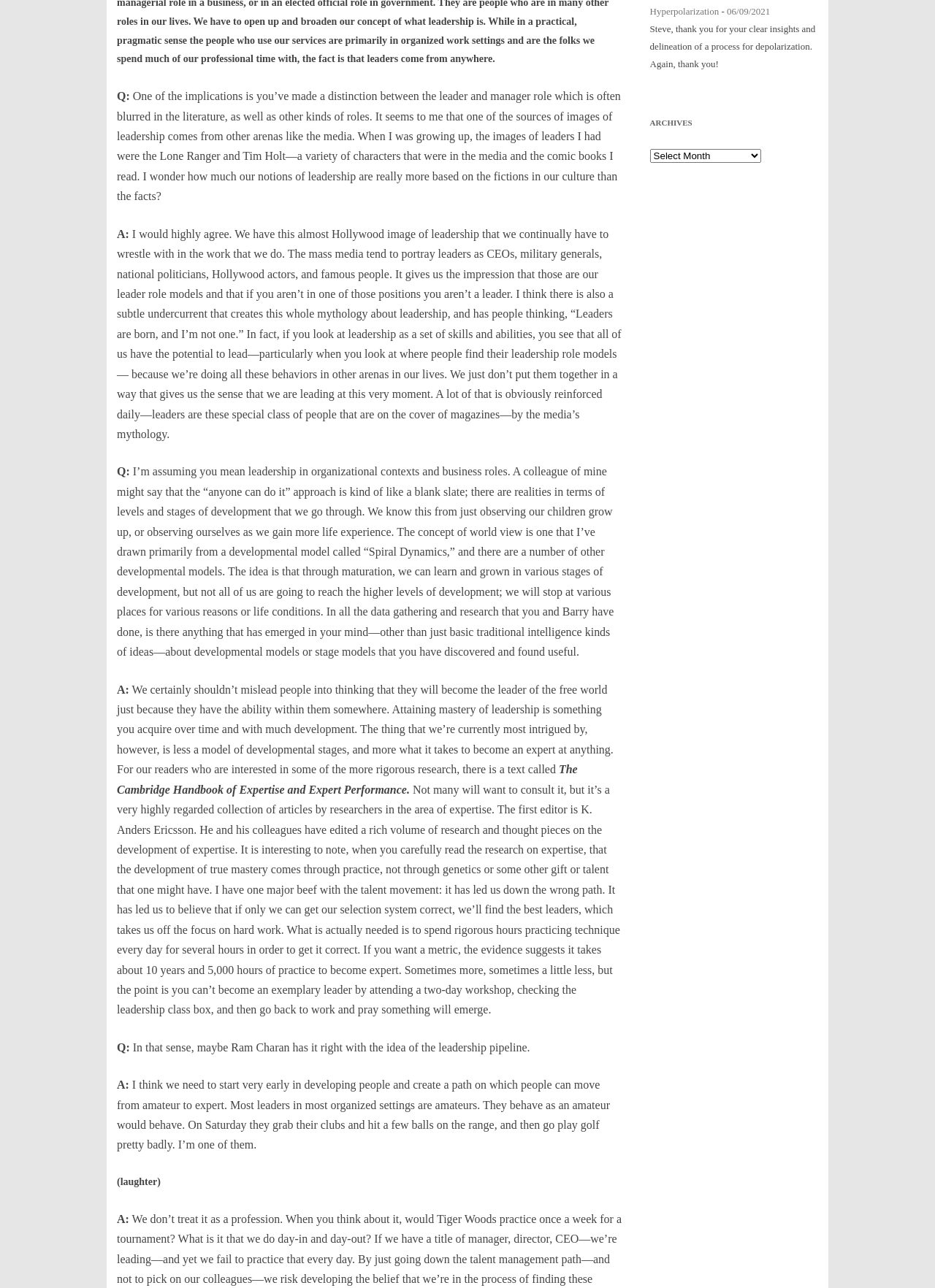Who is the author of the text?
Please provide a comprehensive answer to the question based on the webpage screenshot.

The webpage does not explicitly mention the author of the text, so it is not possible to determine who wrote it.